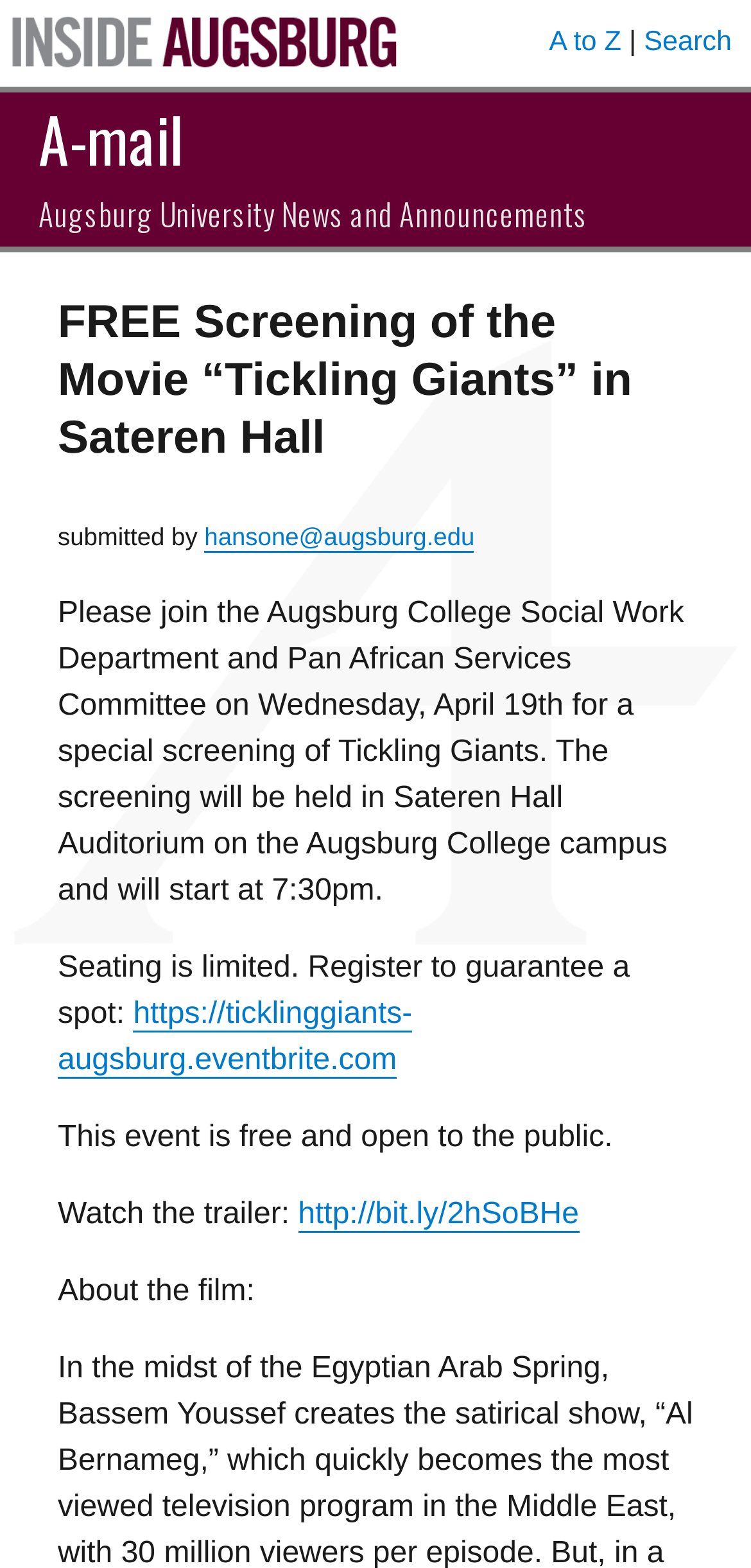Find the headline of the webpage and generate its text content.

FREE Screening of the Movie “Tickling Giants” in Sateren Hall